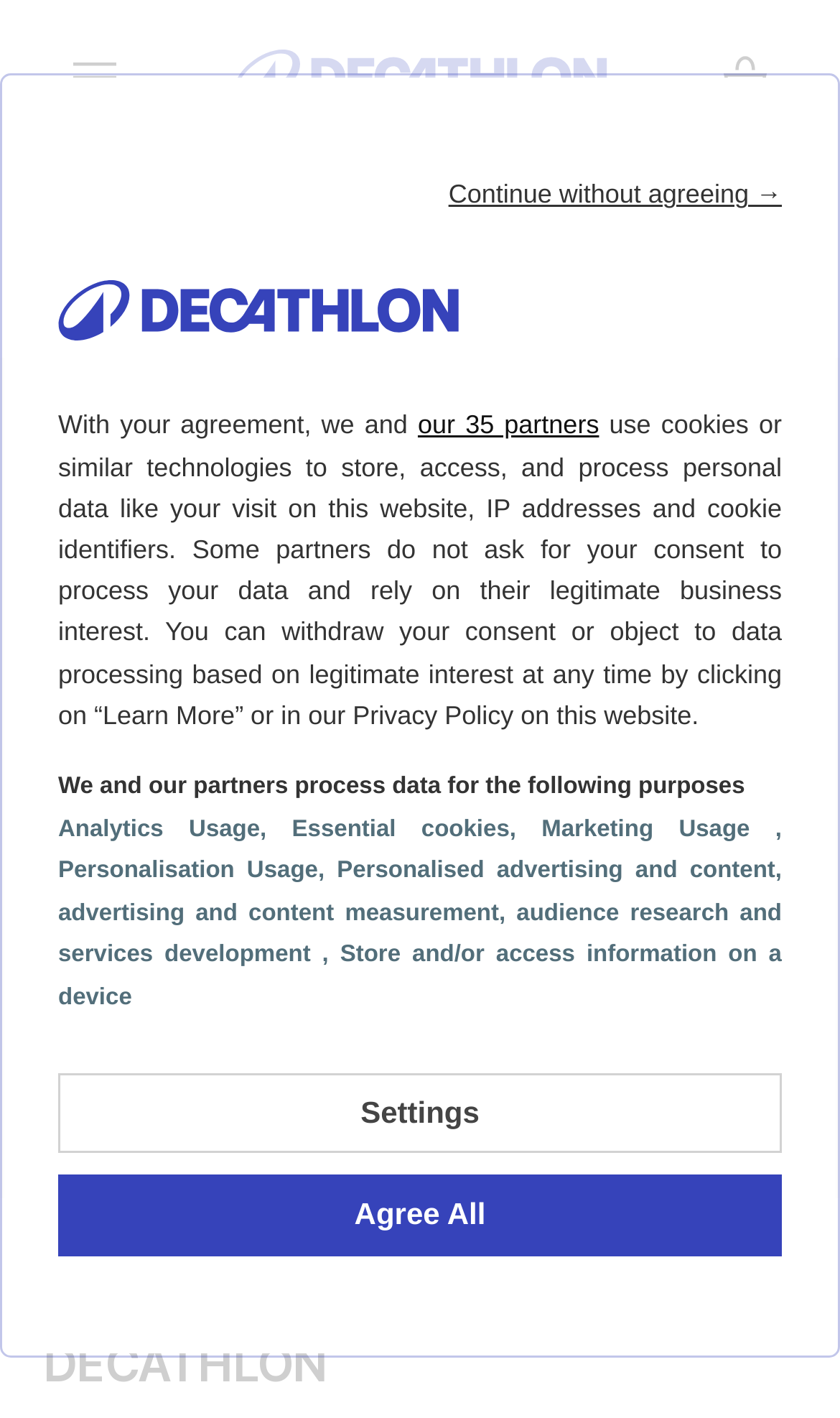What is the function of the 'Menu' button?
Using the image, respond with a single word or phrase.

Has popup